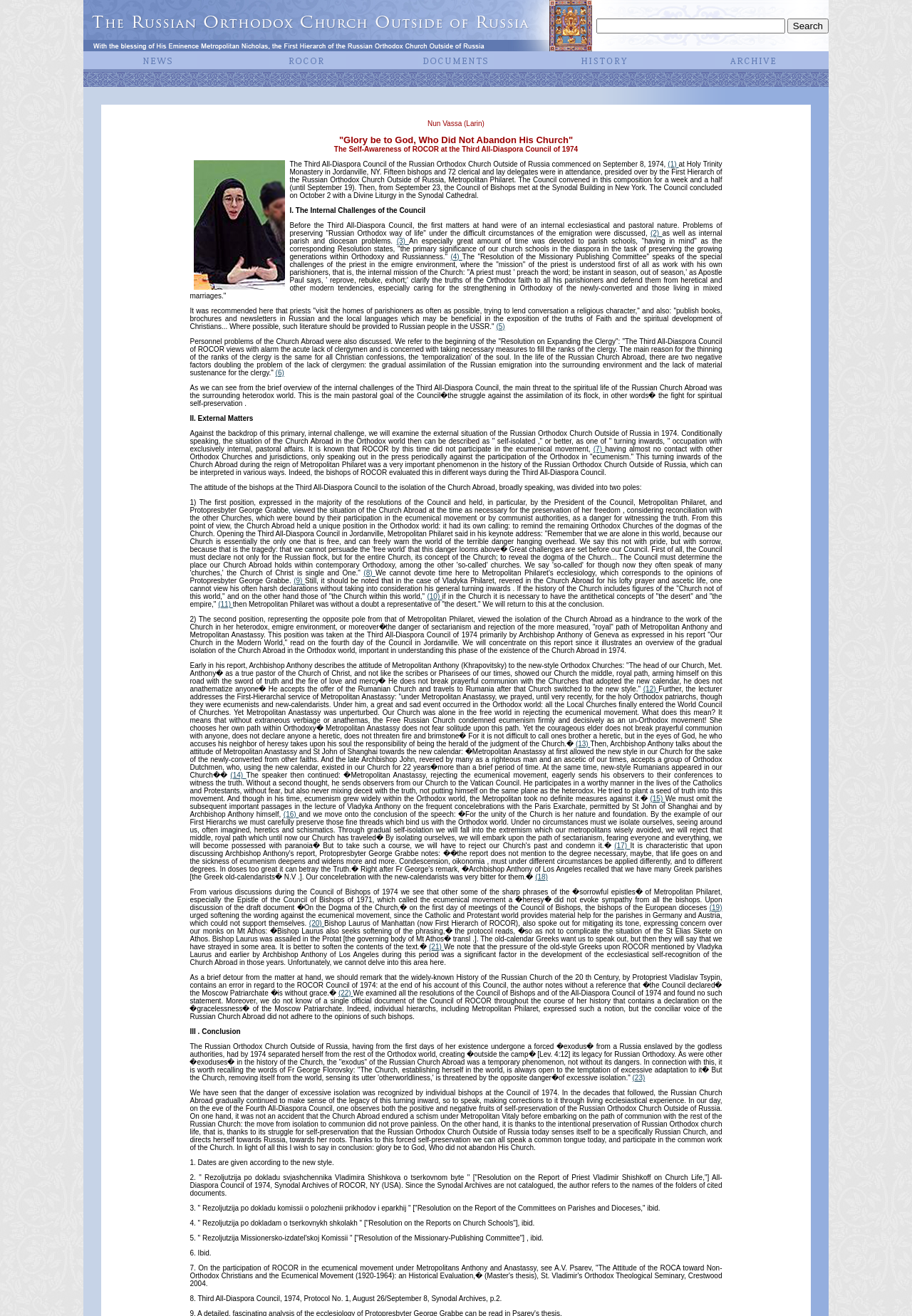Locate the bounding box of the UI element defined by this description: "name="sa" value="Search"". The coordinates should be given as four float numbers between 0 and 1, formatted as [left, top, right, bottom].

[0.863, 0.014, 0.909, 0.025]